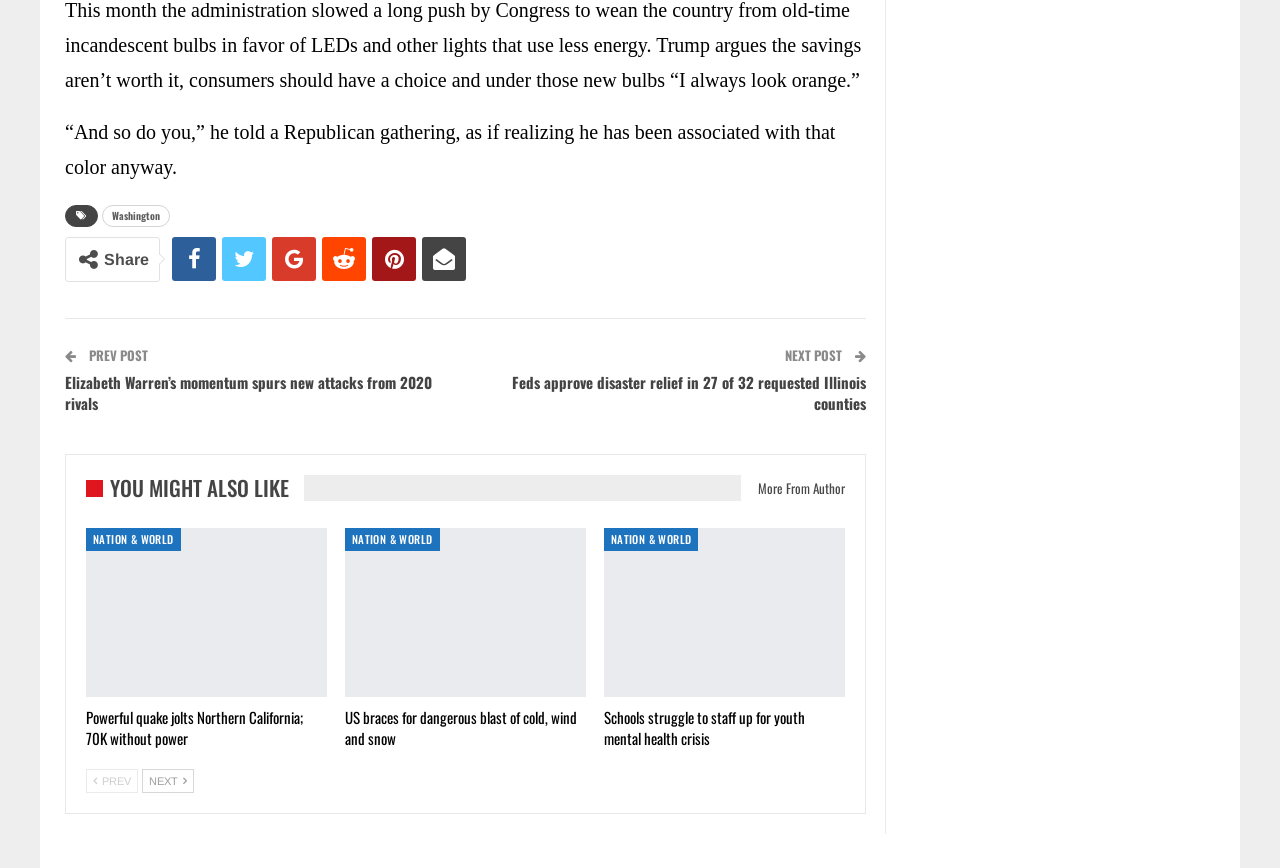What are the categories of news articles on this webpage?
From the image, respond with a single word or phrase.

NATION & WORLD